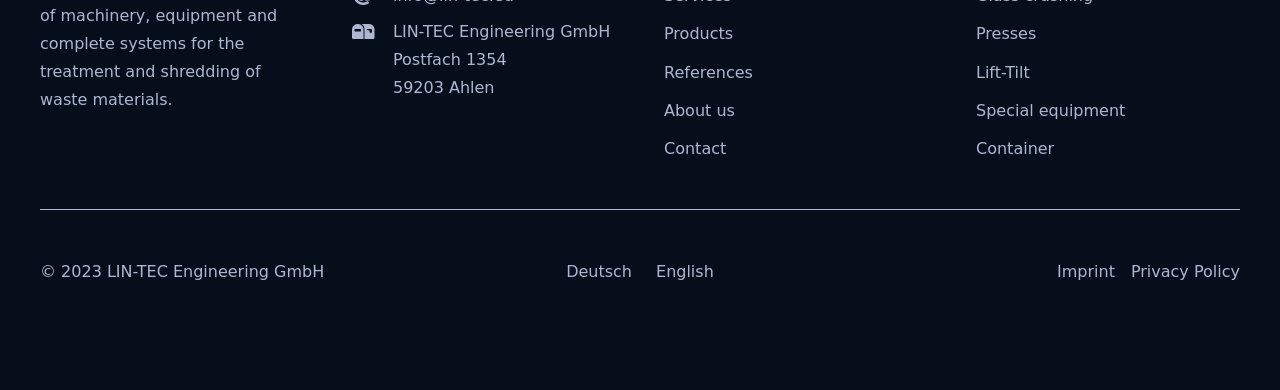Please identify the bounding box coordinates for the region that you need to click to follow this instruction: "View products".

[0.519, 0.062, 0.573, 0.111]